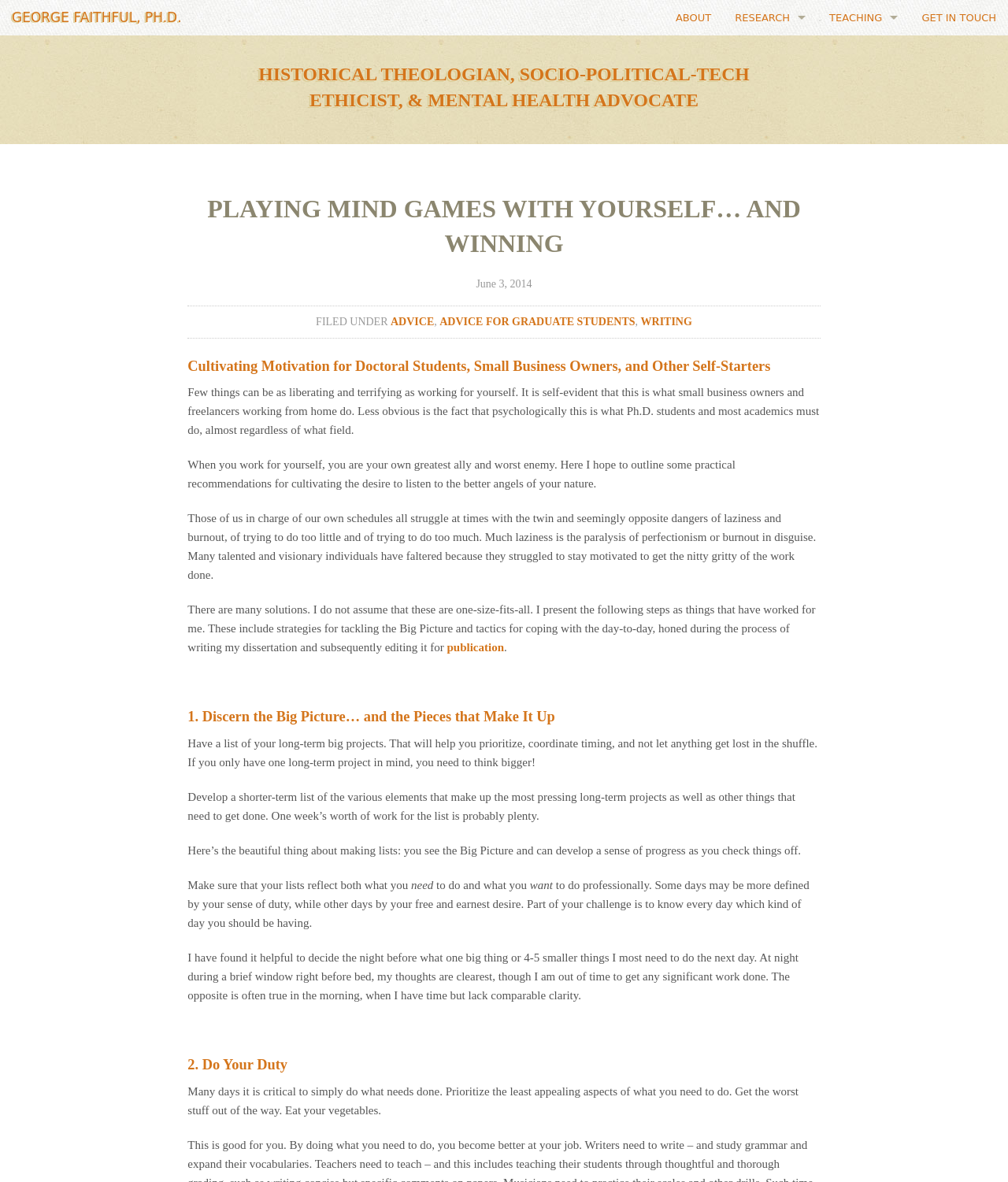What is the topic of the article?
Provide a comprehensive and detailed answer to the question.

The topic of the article can be determined by looking at the heading 'Cultivating Motivation for Doctoral Students, Small Business Owners, and Other Self-Starters' which is a subheading under the main heading 'PLAYING MIND GAMES WITH YOURSELF… AND WINNING'